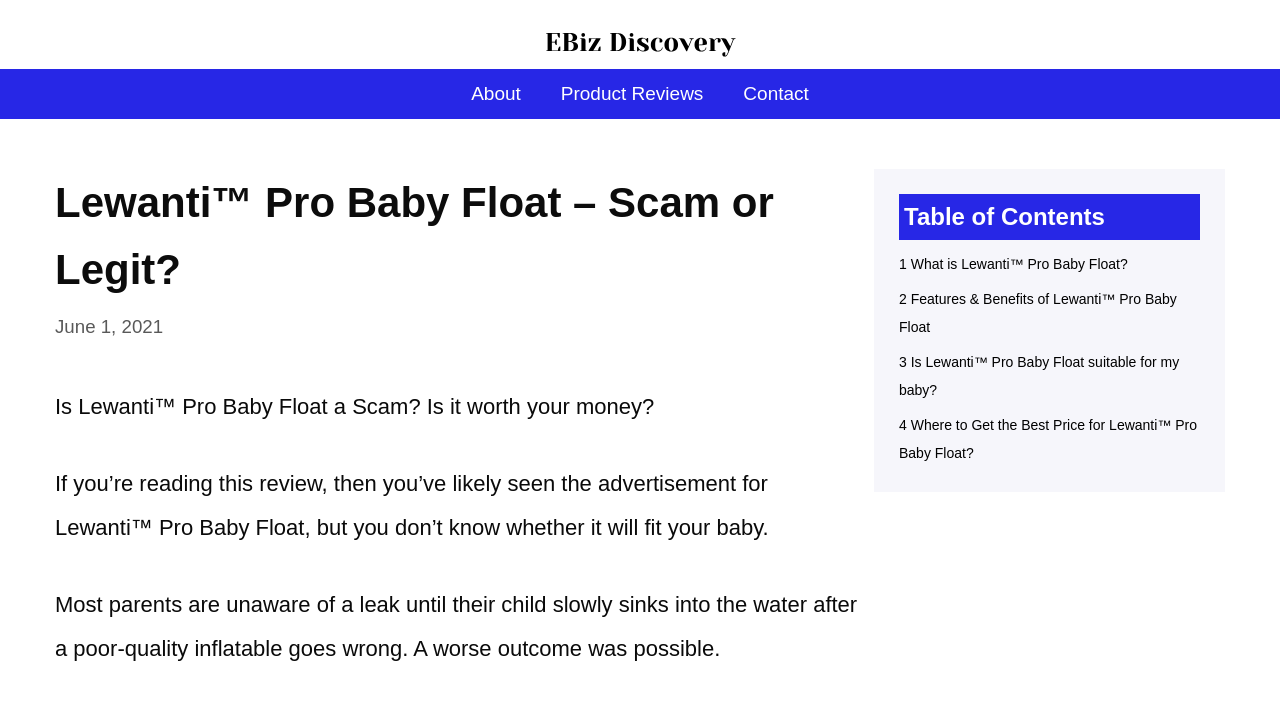Please identify the bounding box coordinates of the element that needs to be clicked to execute the following command: "Go to the 'About' page". Provide the bounding box using four float numbers between 0 and 1, formatted as [left, top, right, bottom].

[0.352, 0.096, 0.422, 0.166]